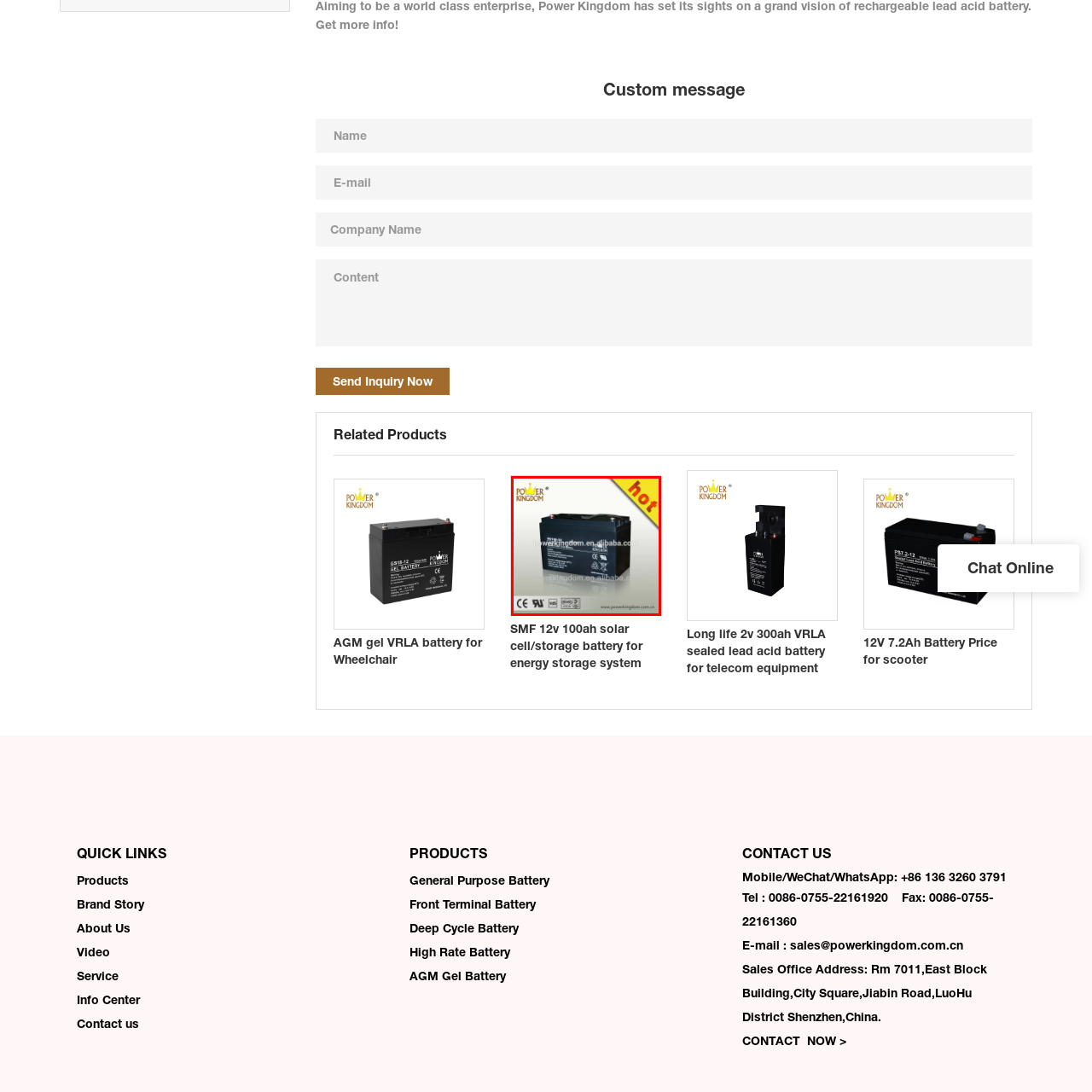What is the certification status of the product?
Look at the image section surrounded by the red bounding box and provide a concise answer in one word or phrase.

Certified